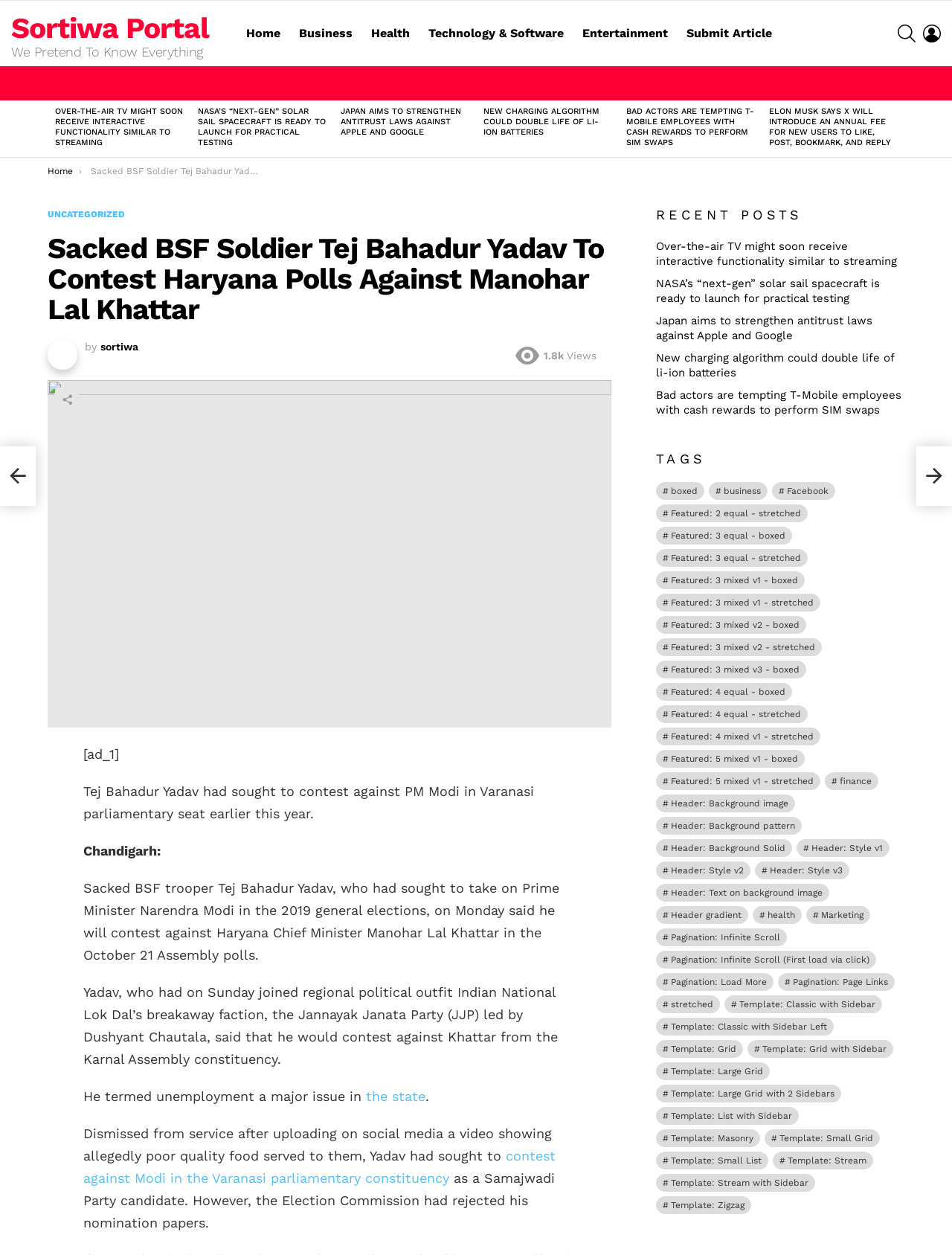What is the issue that Tej Bahadur Yadav has termed as a major problem in the state?
Based on the screenshot, answer the question with a single word or phrase.

Unemployment